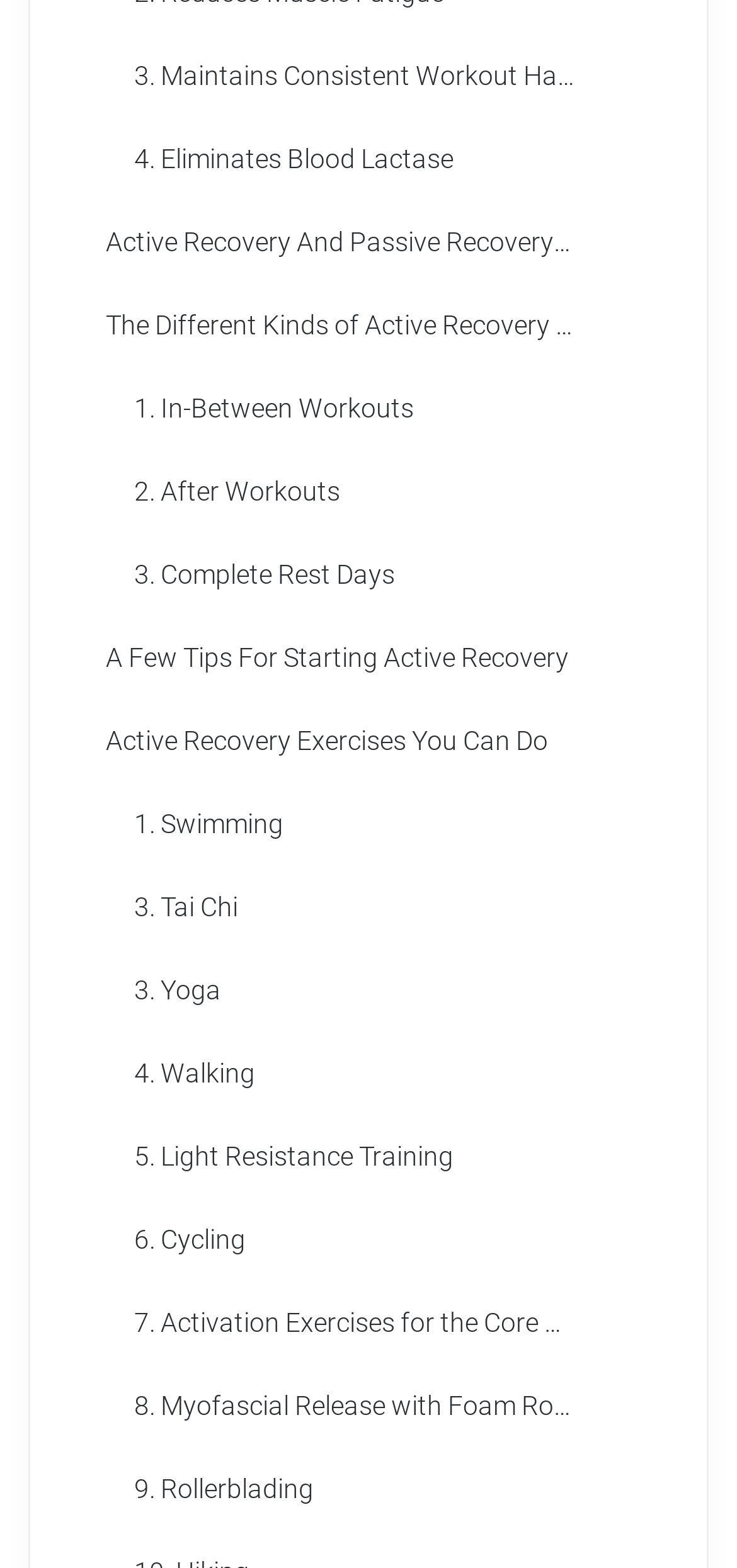Provide the bounding box coordinates of the UI element that matches the description: "4. Eliminates Blood Lactase".

[0.144, 0.075, 0.895, 0.128]